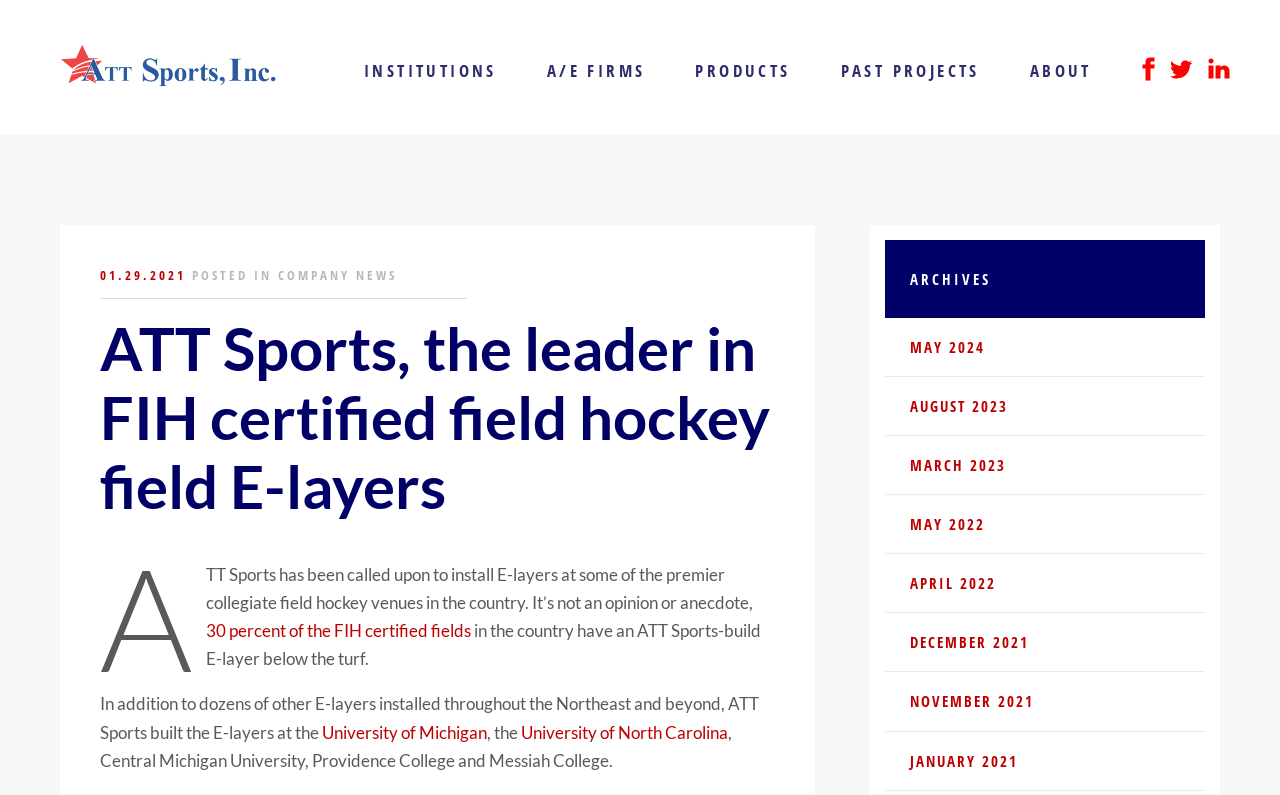Using the information shown in the image, answer the question with as much detail as possible: What universities have ATT Sports built E-layers for?

The webpage mentions that ATT Sports built the E-layers at the University of Michigan, University of North Carolina, Central Michigan University, Providence College, and Messiah College, providing the answer to this question.